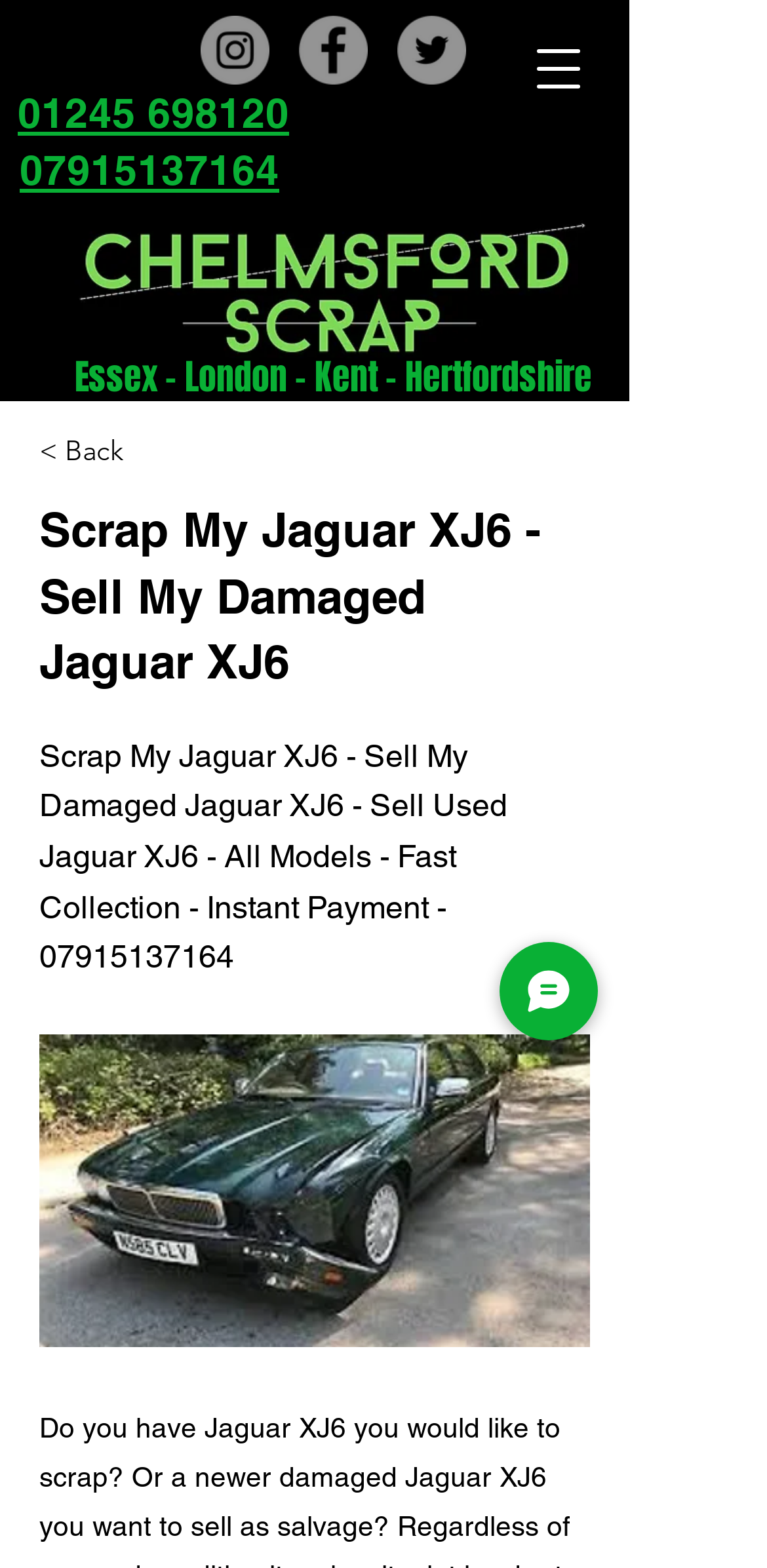What is the phone number on the top left?
Using the image as a reference, give an elaborate response to the question.

I found the phone number on the top left by looking at the heading element with the bounding box coordinates [0.023, 0.054, 0.792, 0.091] which contains the link element with the text '01245 698120'.